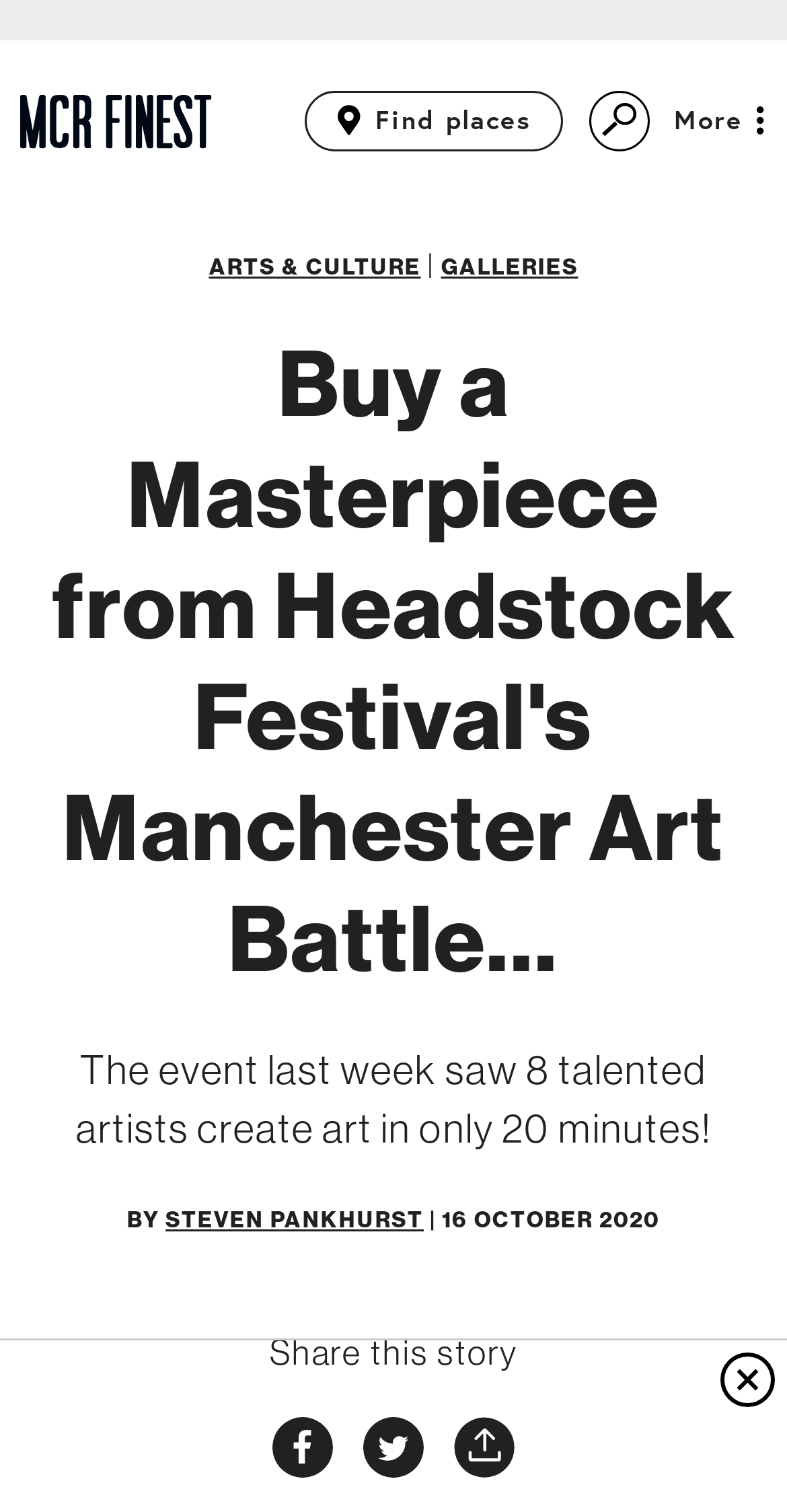How many minutes did the artists have to create art?
Based on the image, answer the question in a detailed manner.

I found the text 'The event last week saw 8 talented artists create art in only 20 minutes!' which explicitly states the time frame the artists had to create art.